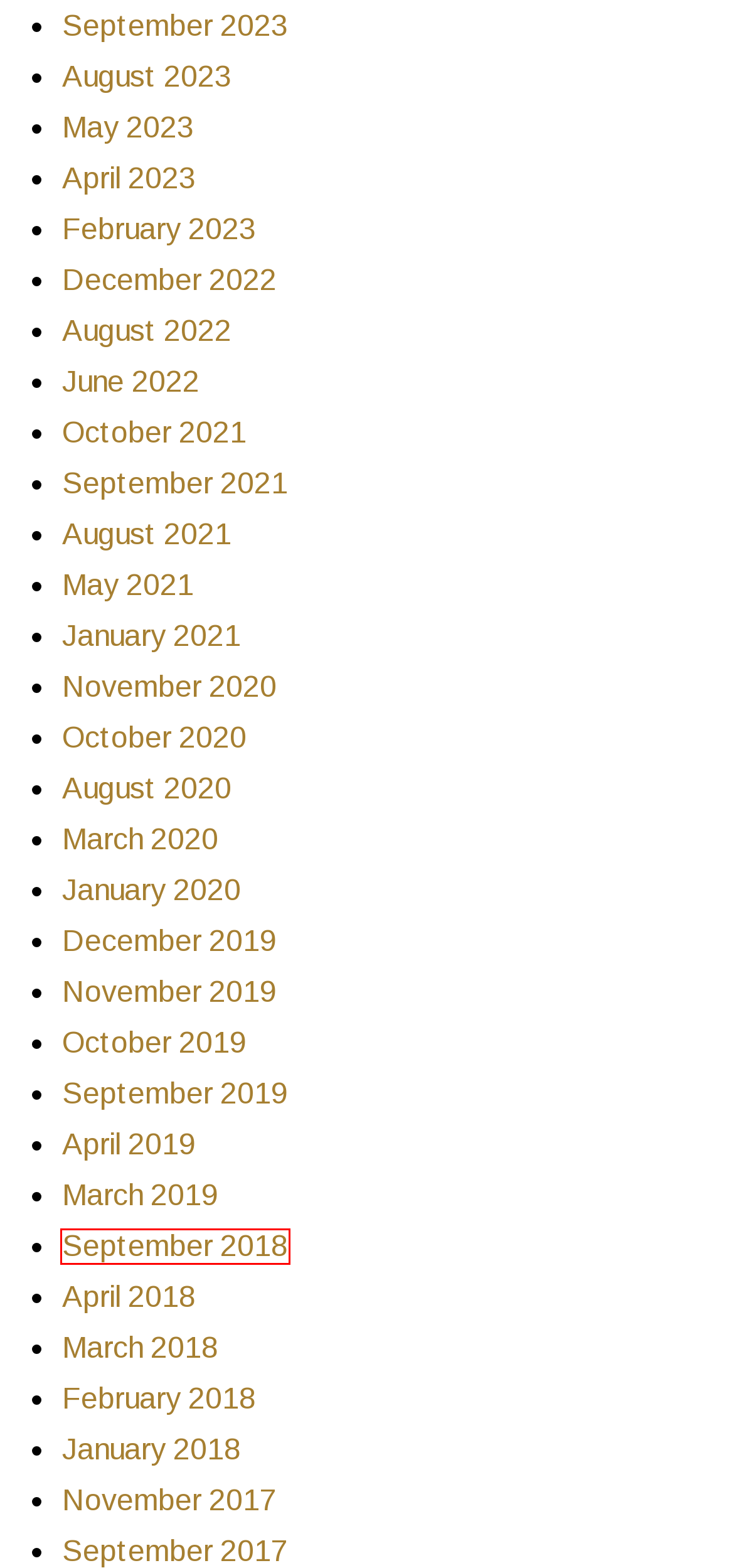Review the screenshot of a webpage which includes a red bounding box around an element. Select the description that best fits the new webpage once the element in the bounding box is clicked. Here are the candidates:
A. September 2018 – Department of Chemistry
B. February 2023 – Department of Chemistry
C. February 2018 – Department of Chemistry
D. August 2021 – Department of Chemistry
E. September 2023 – Department of Chemistry
F. December 2022 – Department of Chemistry
G. September 2017 – Department of Chemistry
H. April 2019 – Department of Chemistry

A